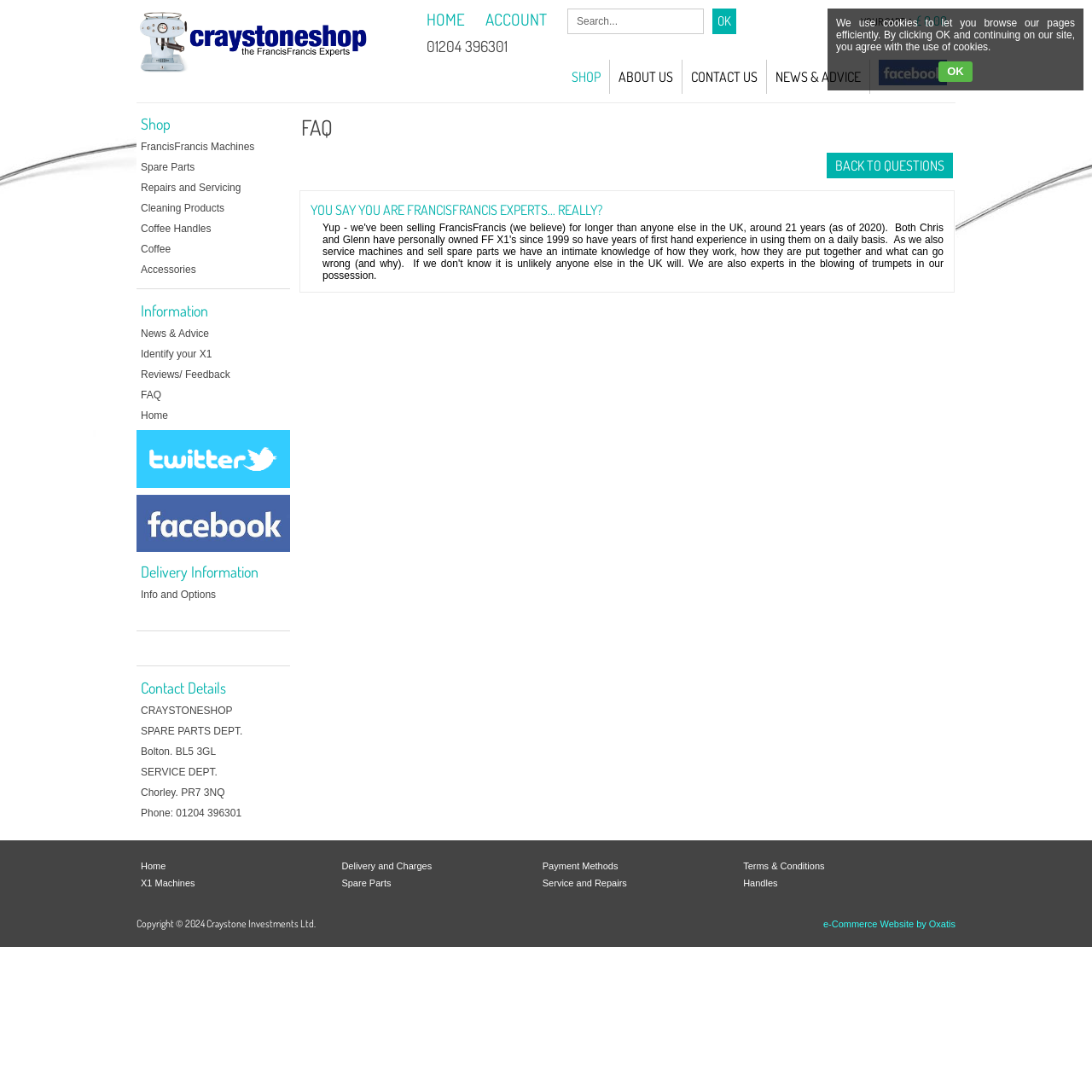Can you determine the bounding box coordinates of the area that needs to be clicked to fulfill the following instruction: "View your cart"?

[0.788, 0.014, 0.829, 0.026]